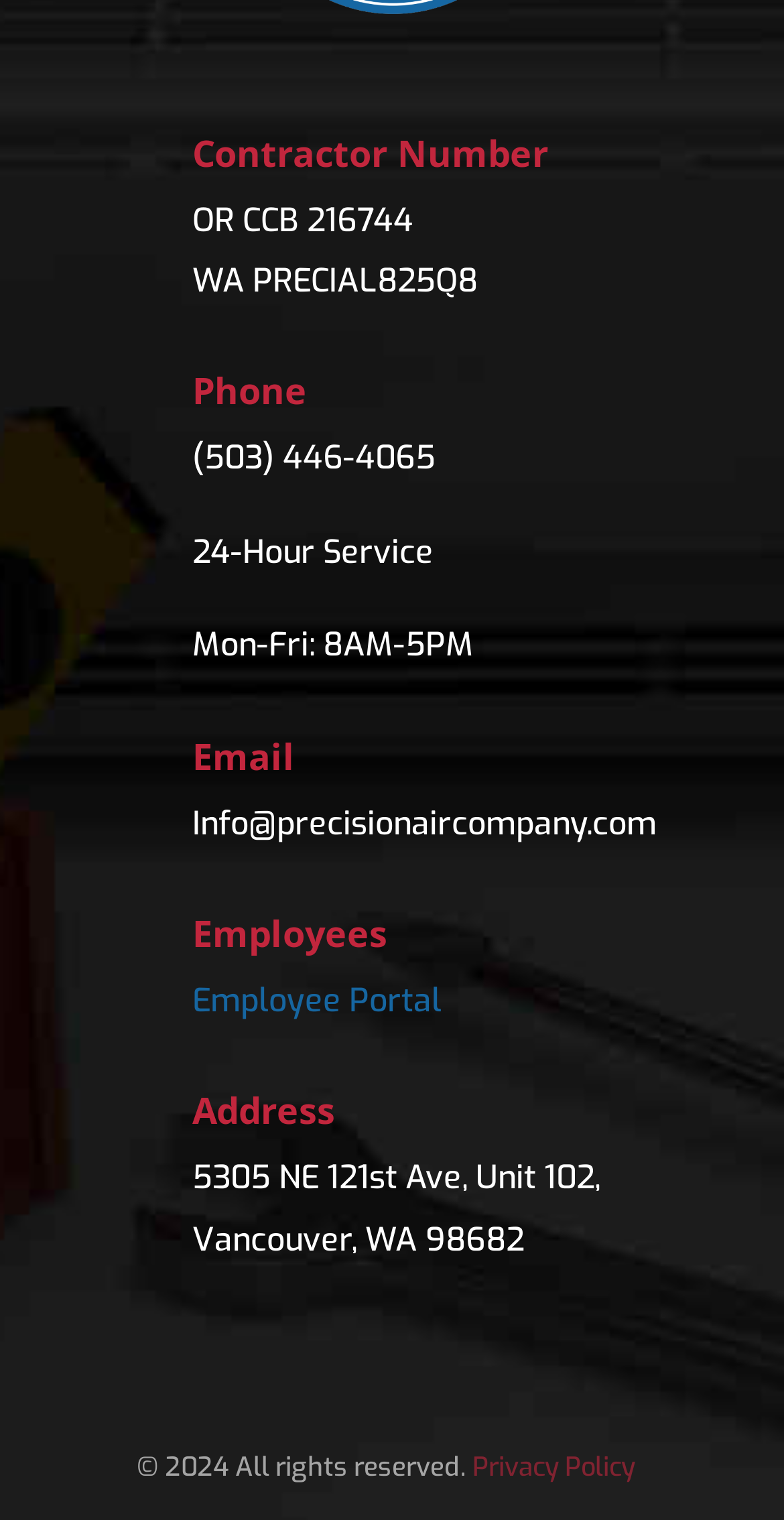Give a one-word or one-phrase response to the question:
What is the contractor number?

OR CCB 216744